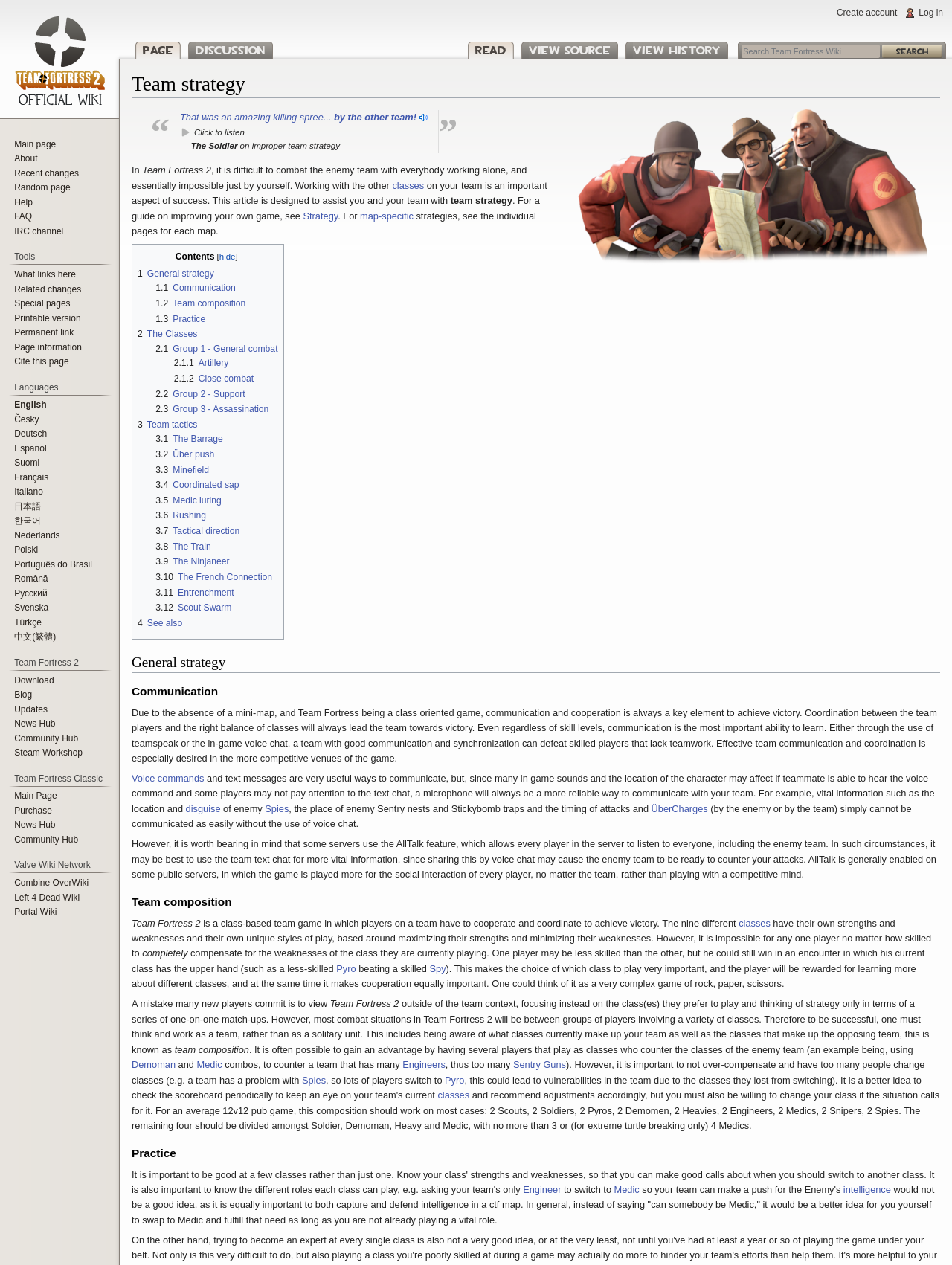Please locate the bounding box coordinates of the region I need to click to follow this instruction: "Click on the 'navigation' link".

[0.179, 0.077, 0.225, 0.086]